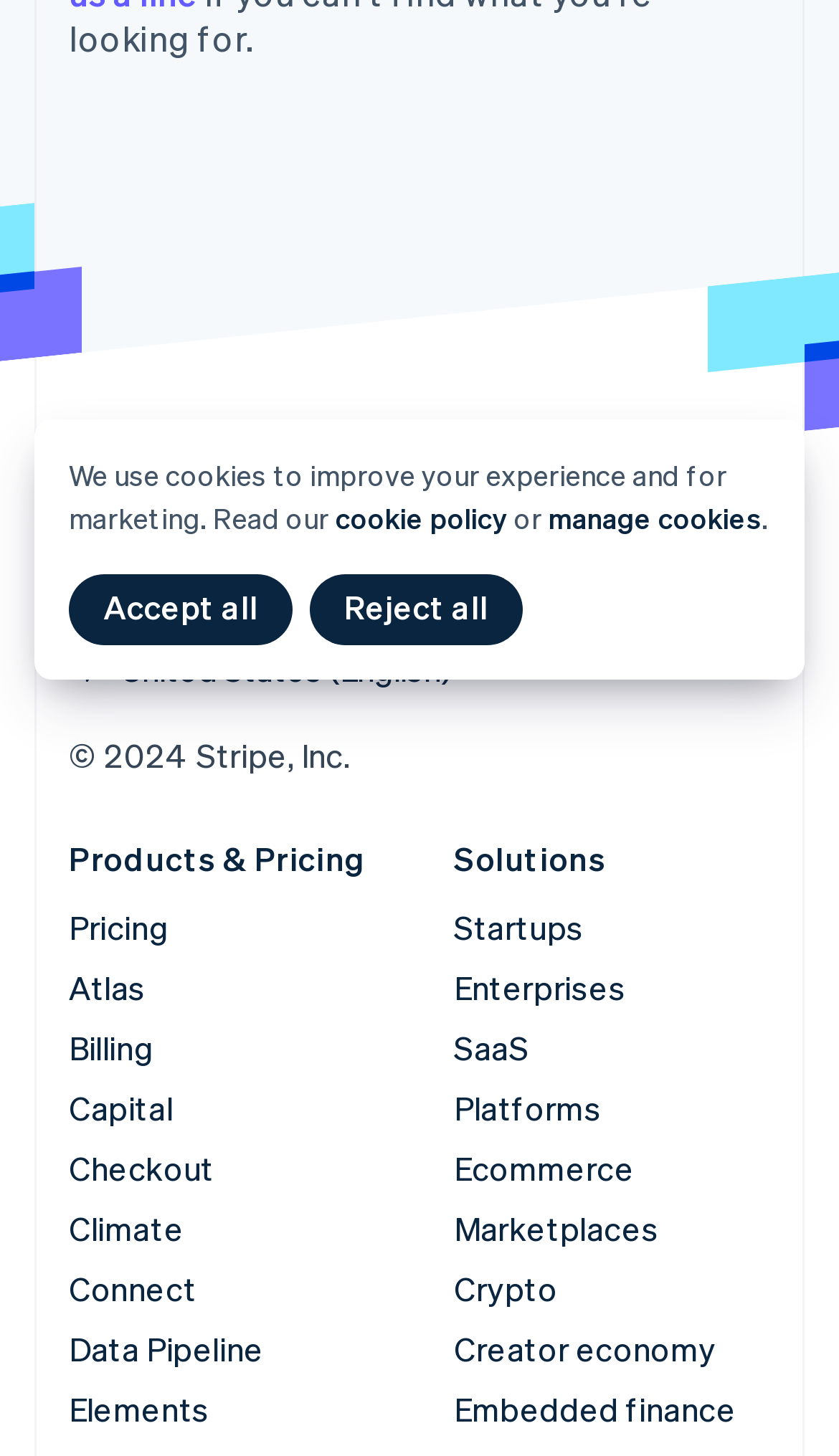Determine the bounding box of the UI element mentioned here: "English". The coordinates must be in the format [left, top, right, bottom] with values ranging from 0 to 1.

[0.295, 0.014, 0.4, 0.036]